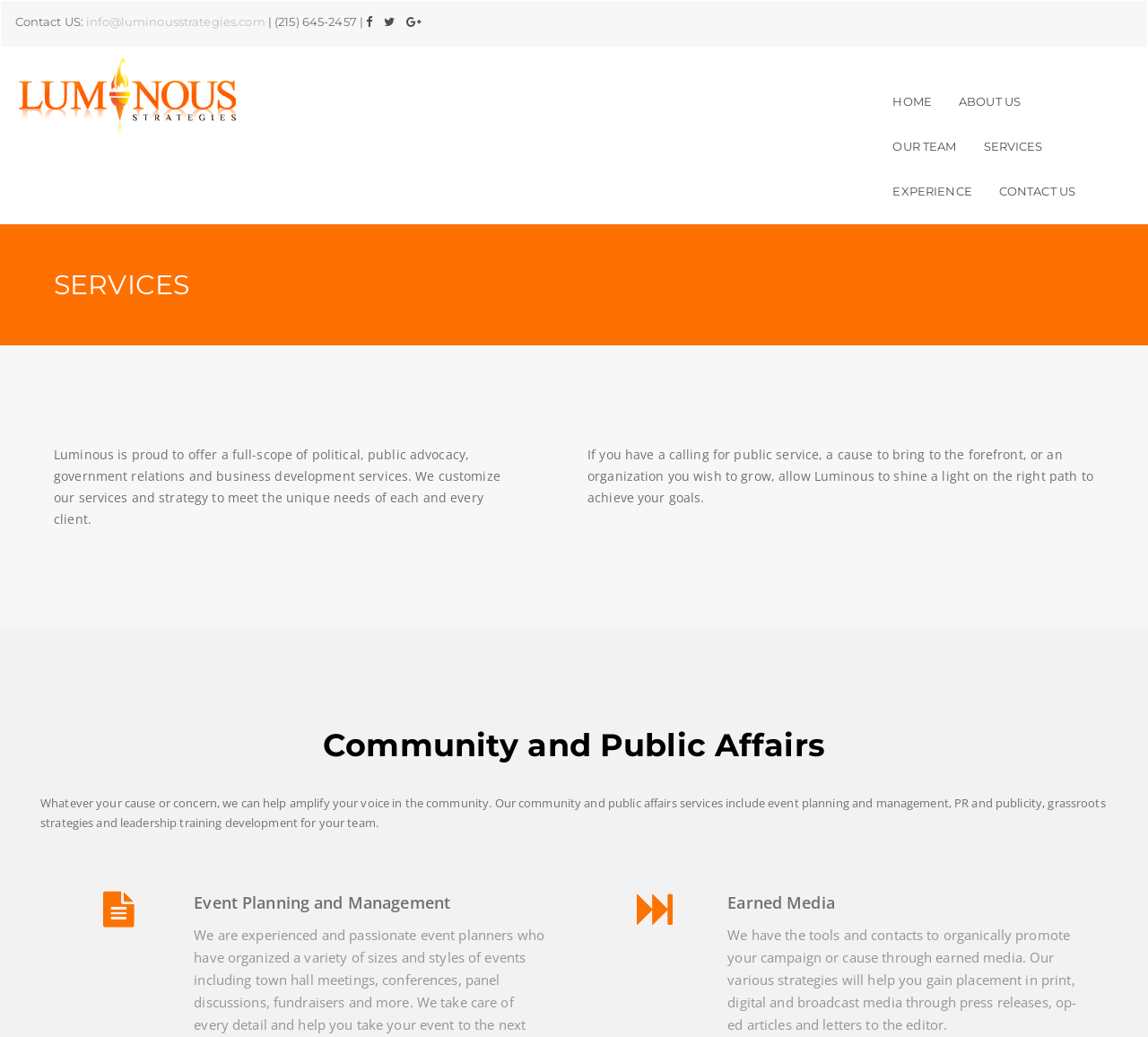Provide a thorough and detailed response to the question by examining the image: 
What is the email address to contact?

I found the email address by looking at the link element with the text 'info@luminousstrategies.com' which is located near the 'Contact US:' text.